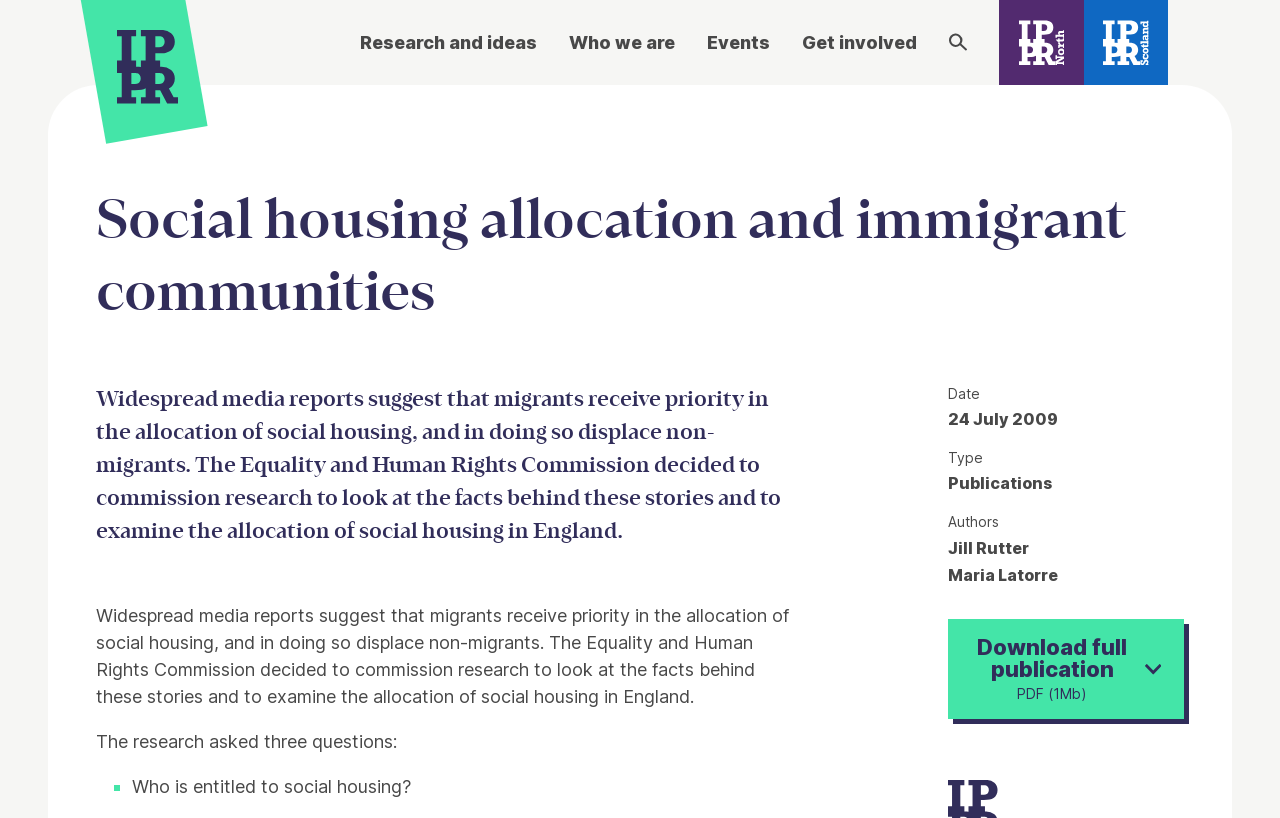Find the bounding box coordinates of the clickable area required to complete the following action: "Click on the 'IPPR' link".

[0.091, 0.029, 0.139, 0.133]